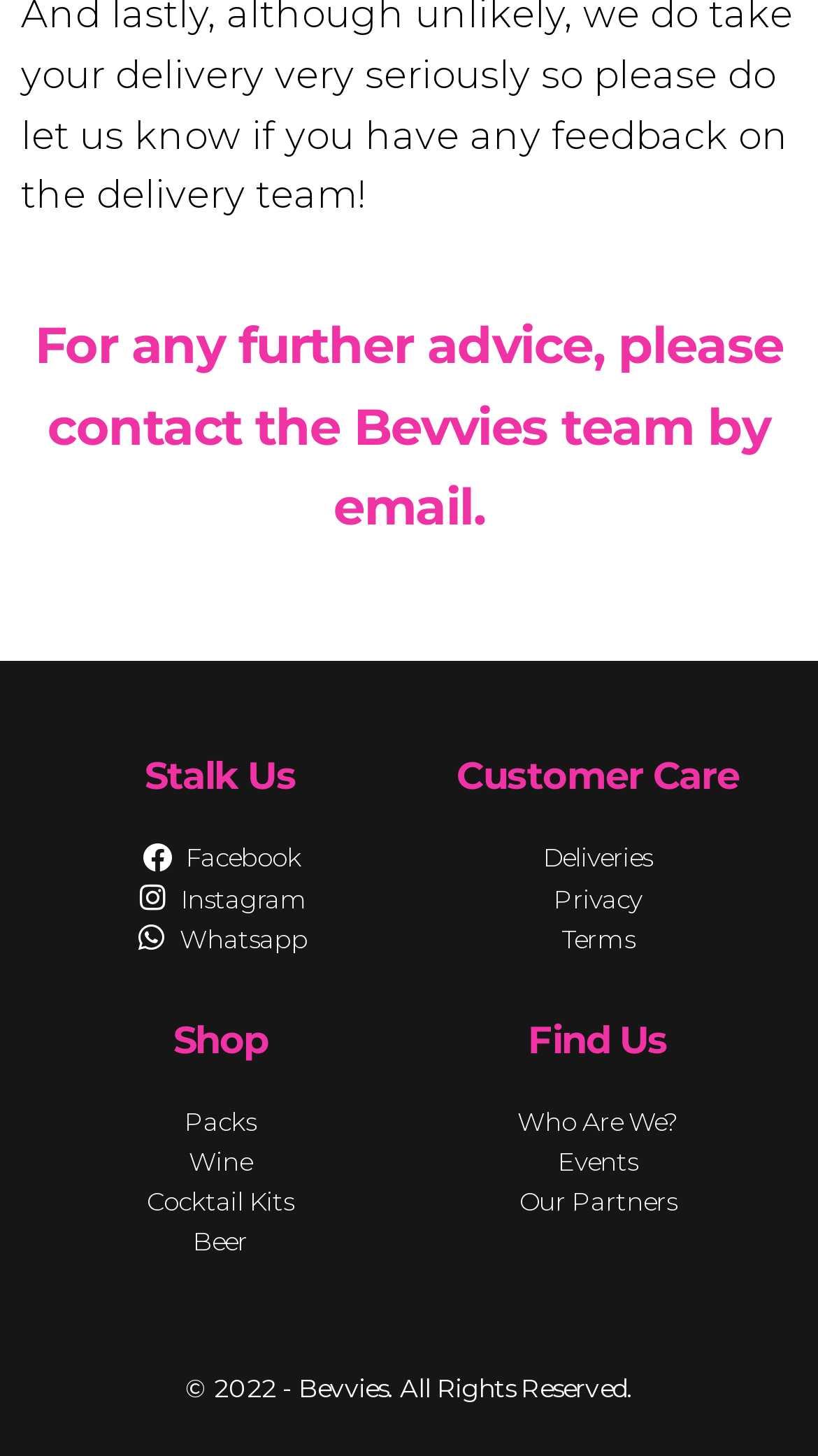Locate the bounding box coordinates of the clickable element to fulfill the following instruction: "Contact the Bevvies team". Provide the coordinates as four float numbers between 0 and 1 in the format [left, top, right, bottom].

[0.042, 0.216, 0.958, 0.369]